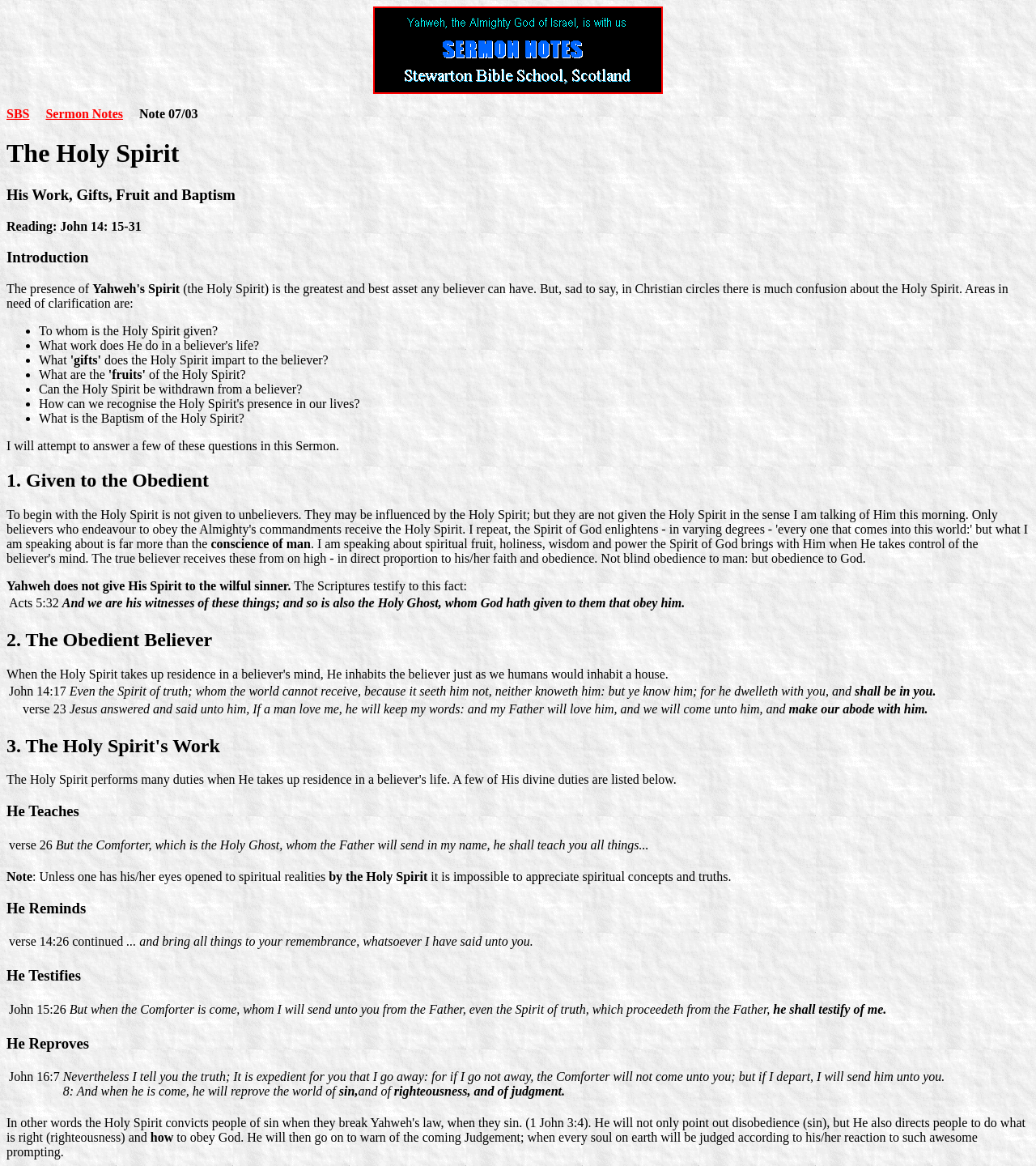What is the Holy Spirit given to?
Refer to the screenshot and answer in one word or phrase.

The obedient